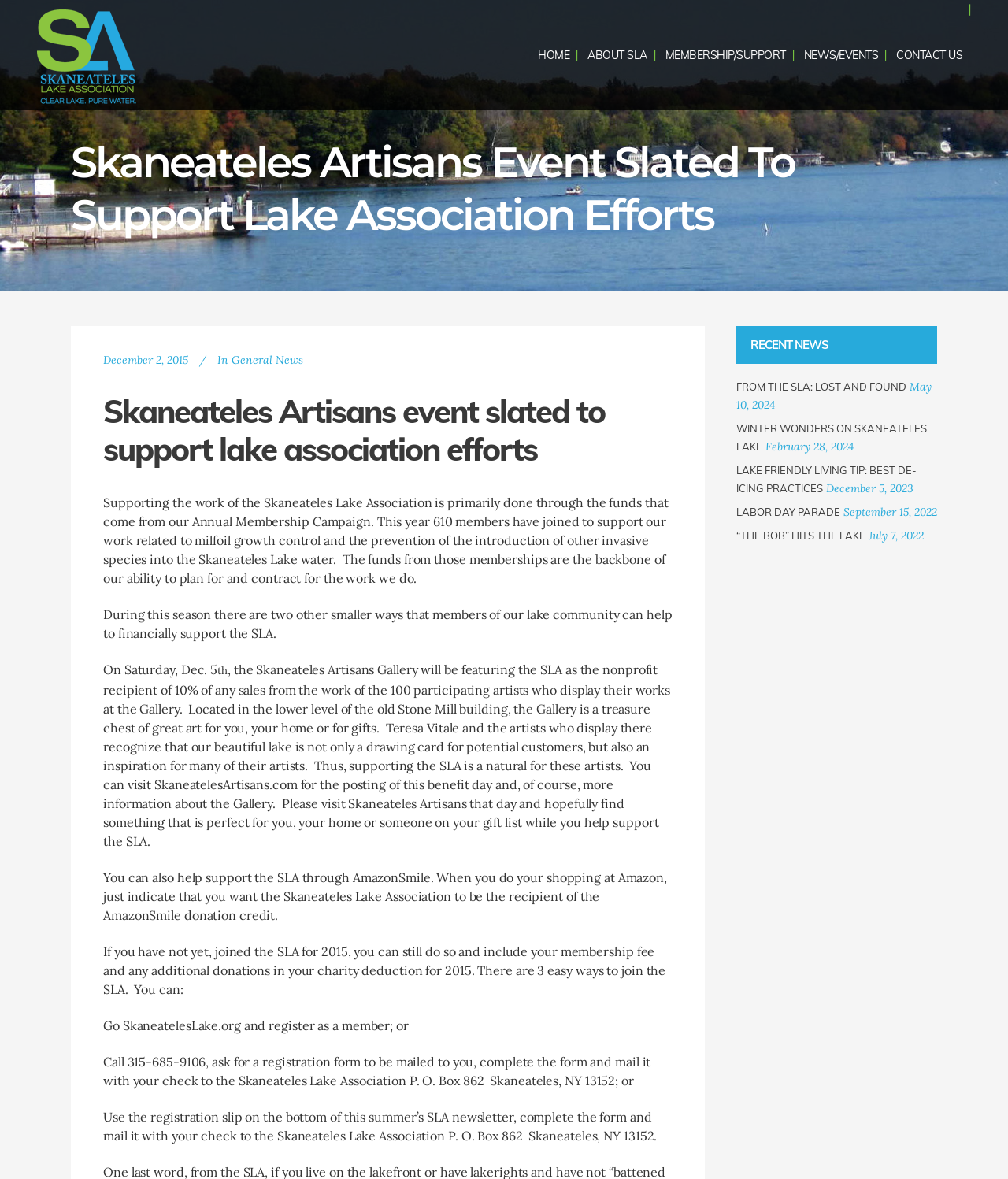From the webpage screenshot, identify the region described by News/Events. Provide the bounding box coordinates as (top-left x, top-left y, bottom-right x, bottom-right y), with each value being a floating point number between 0 and 1.

[0.789, 0.0, 0.879, 0.094]